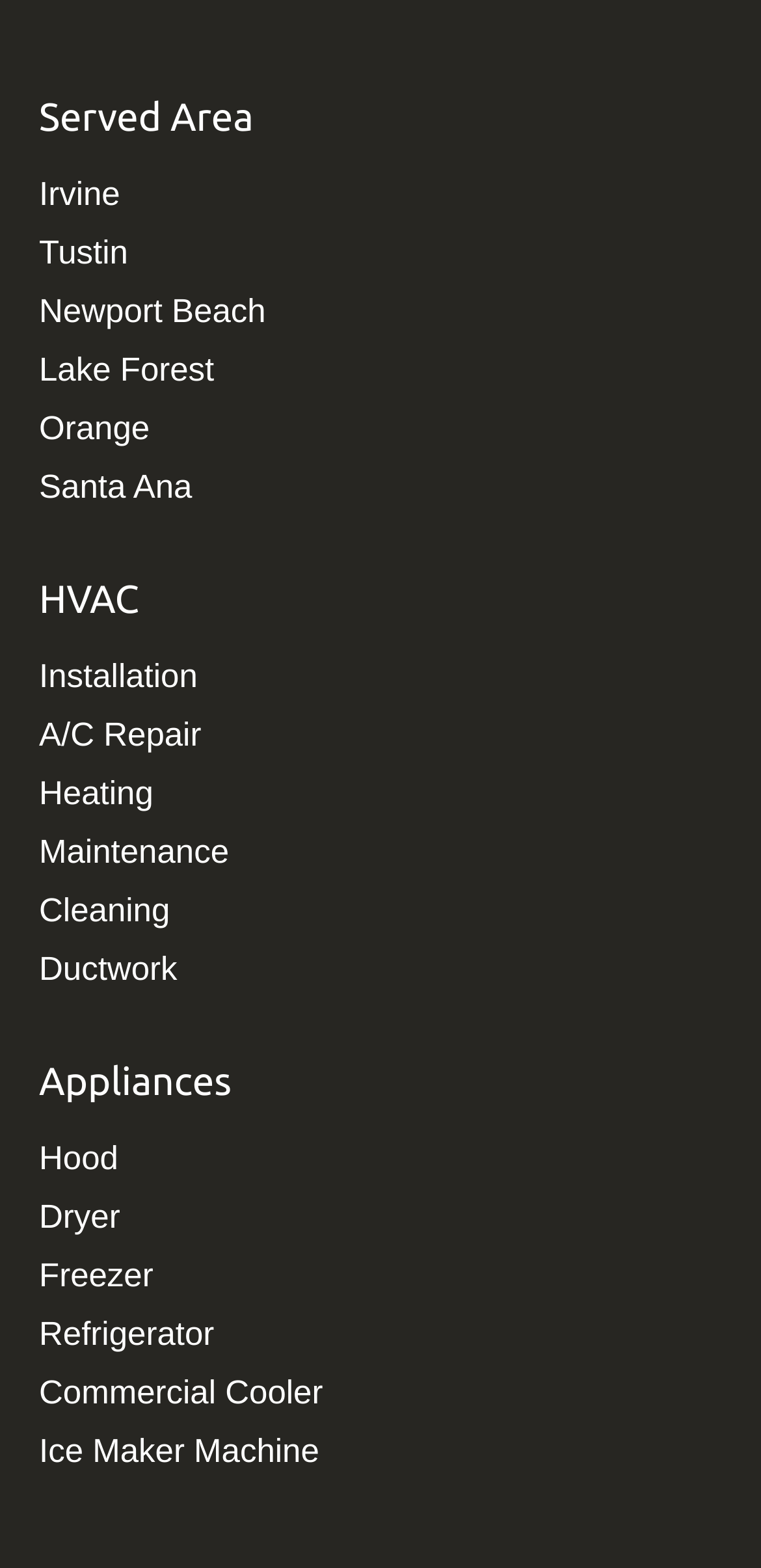Indicate the bounding box coordinates of the element that needs to be clicked to satisfy the following instruction: "Click on Irvine". The coordinates should be four float numbers between 0 and 1, i.e., [left, top, right, bottom].

[0.051, 0.112, 0.349, 0.137]